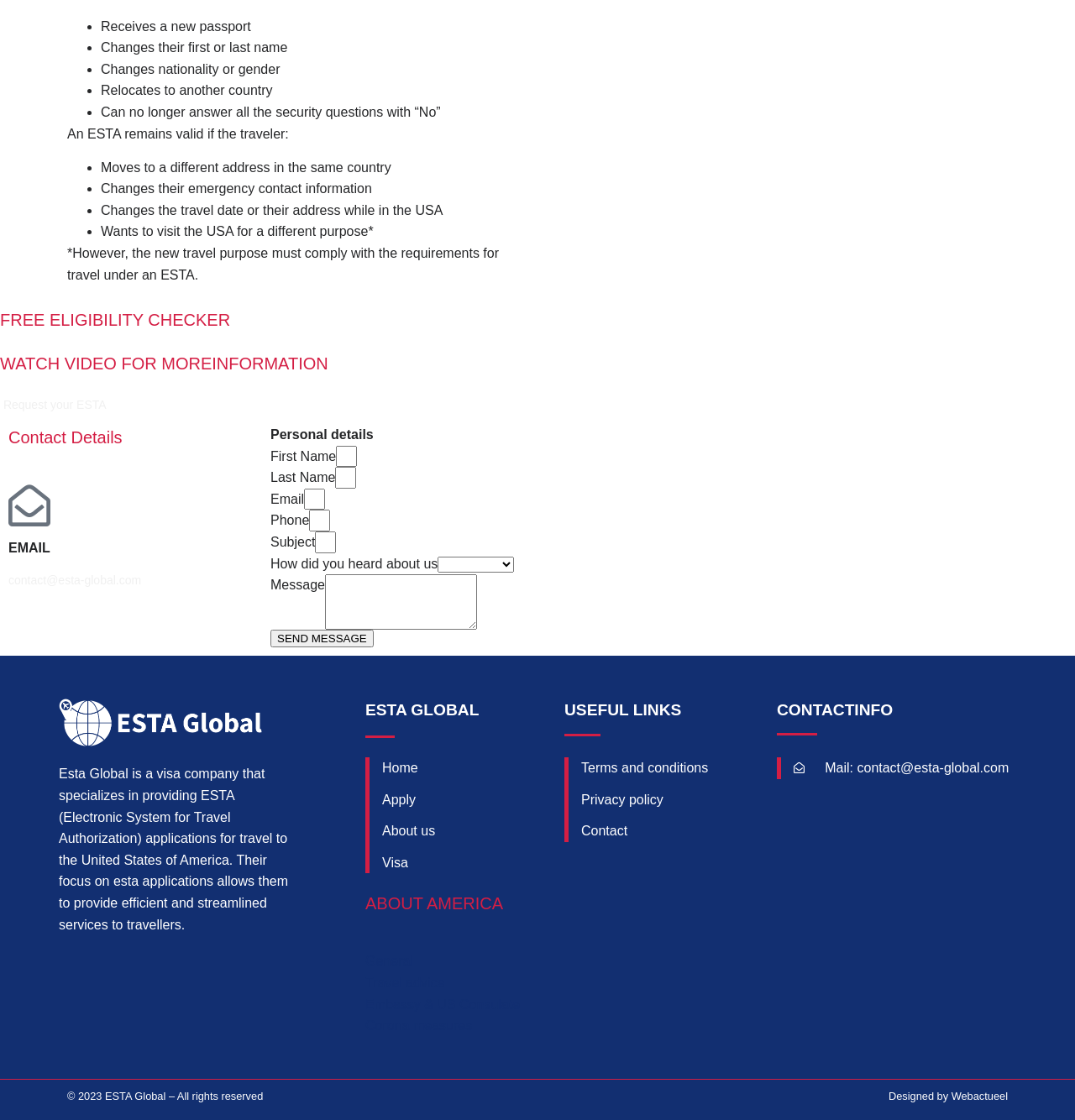Determine the bounding box coordinates of the section to be clicked to follow the instruction: "Watch video for more information". The coordinates should be given as four float numbers between 0 and 1, formatted as [left, top, right, bottom].

[0.0, 0.316, 0.305, 0.332]